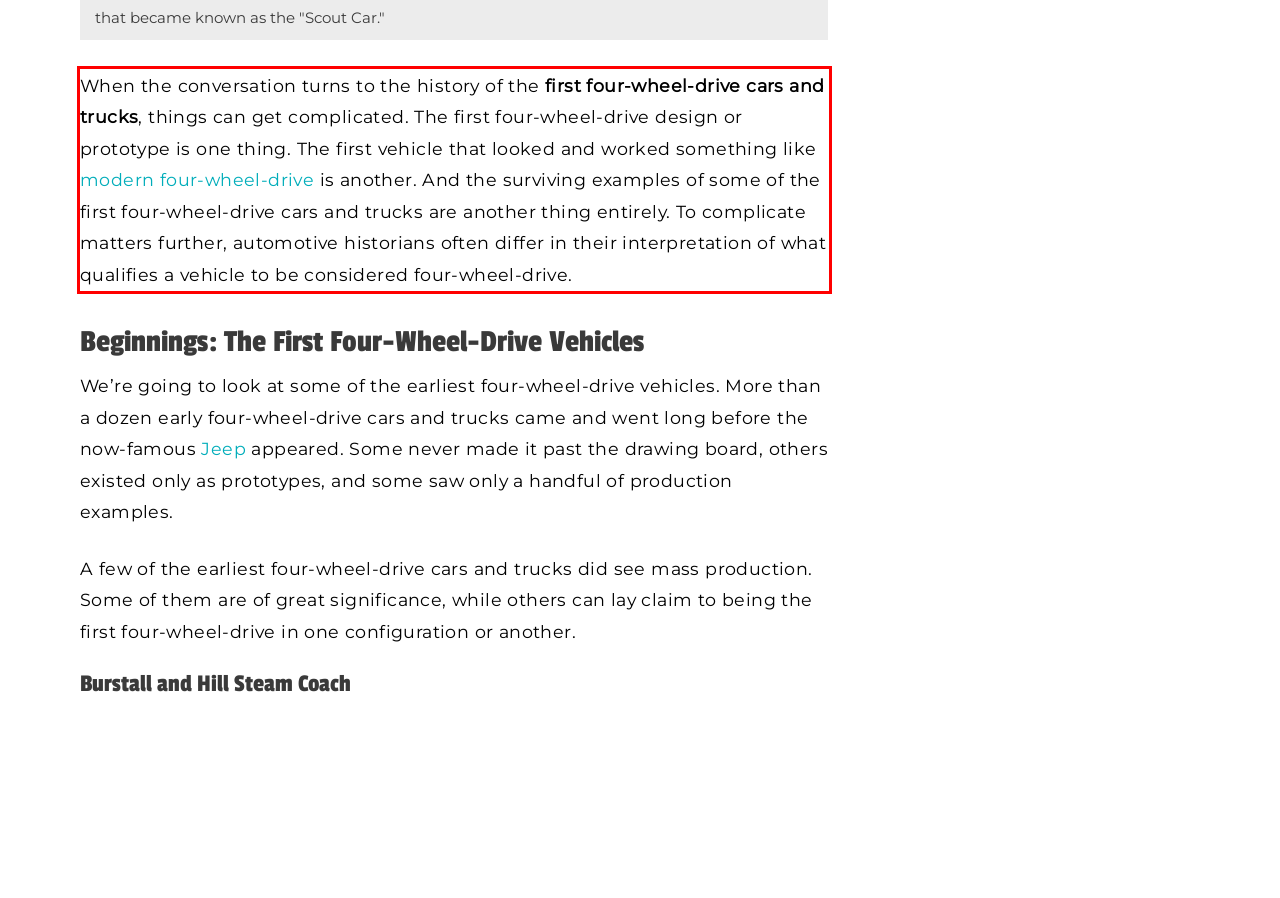Within the screenshot of the webpage, there is a red rectangle. Please recognize and generate the text content inside this red bounding box.

When the conversation turns to the history of the first four-wheel-drive cars and trucks, things can get complicated. The first four-wheel-drive design or prototype is one thing. The first vehicle that looked and worked something like modern four-wheel-drive is another. And the surviving examples of some of the first four-wheel-drive cars and trucks are another thing entirely. To complicate matters further, automotive historians often differ in their interpretation of what qualifies a vehicle to be considered four-wheel-drive.